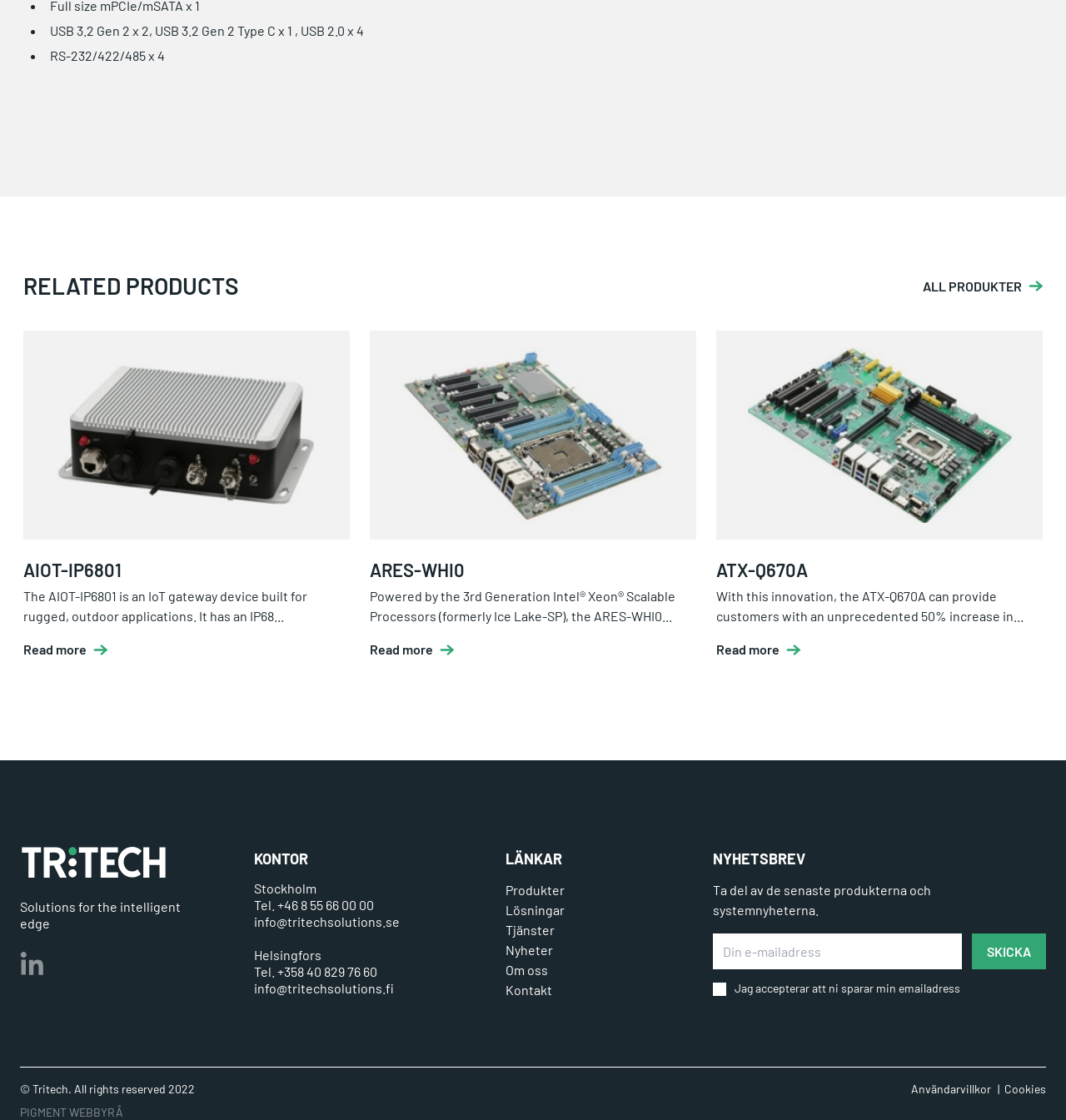Specify the bounding box coordinates for the region that must be clicked to perform the given instruction: "Read more about AIOT-IP6801".

[0.021, 0.574, 0.101, 0.586]